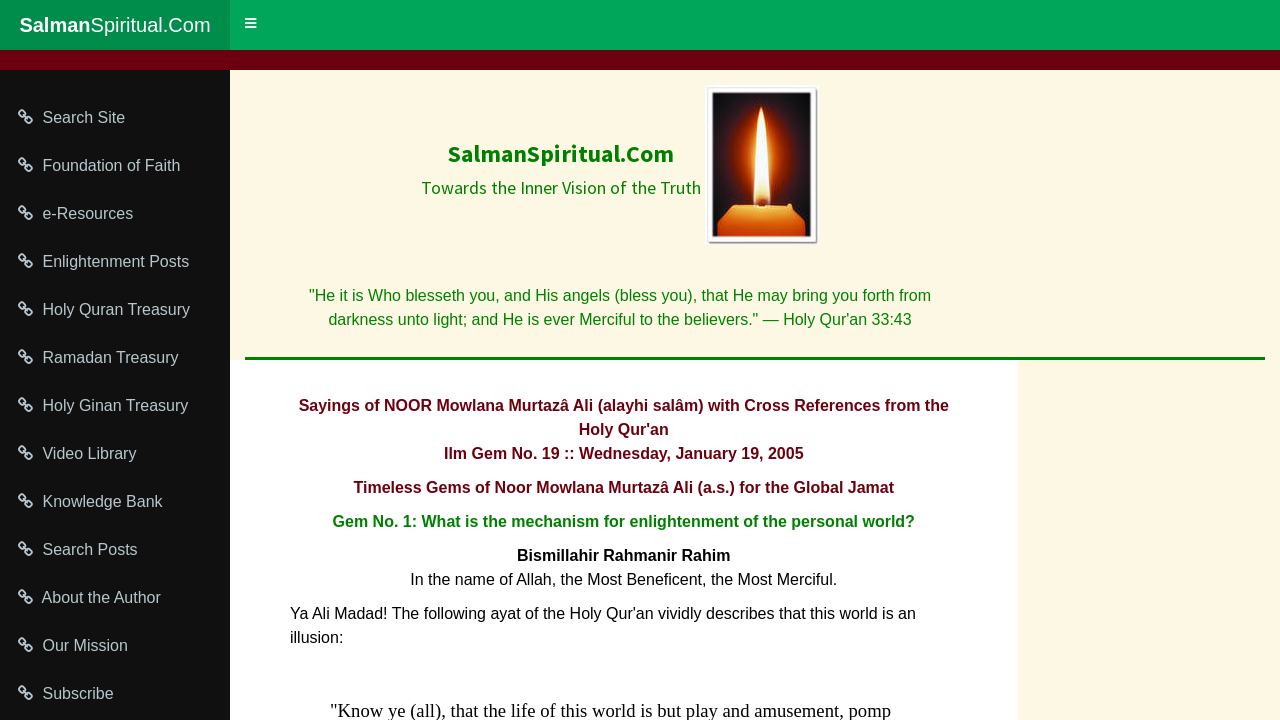Find the bounding box coordinates of the element I should click to carry out the following instruction: "Go to the 'Foundation of Faith' page".

[0.0, 0.197, 0.18, 0.264]